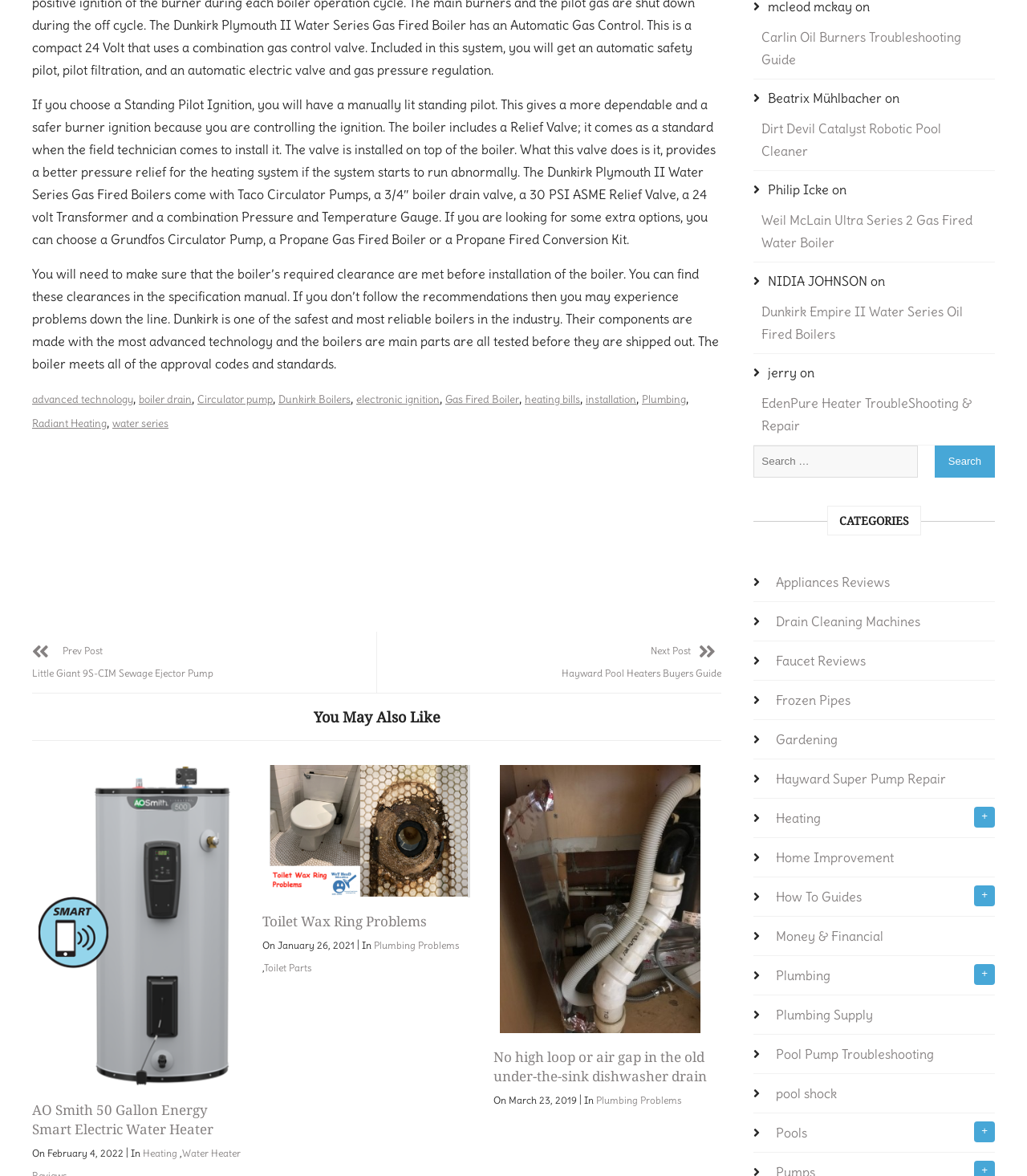Locate the bounding box coordinates of the clickable area needed to fulfill the instruction: "Click on the link 'Plumbing Problems'".

[0.364, 0.798, 0.447, 0.809]